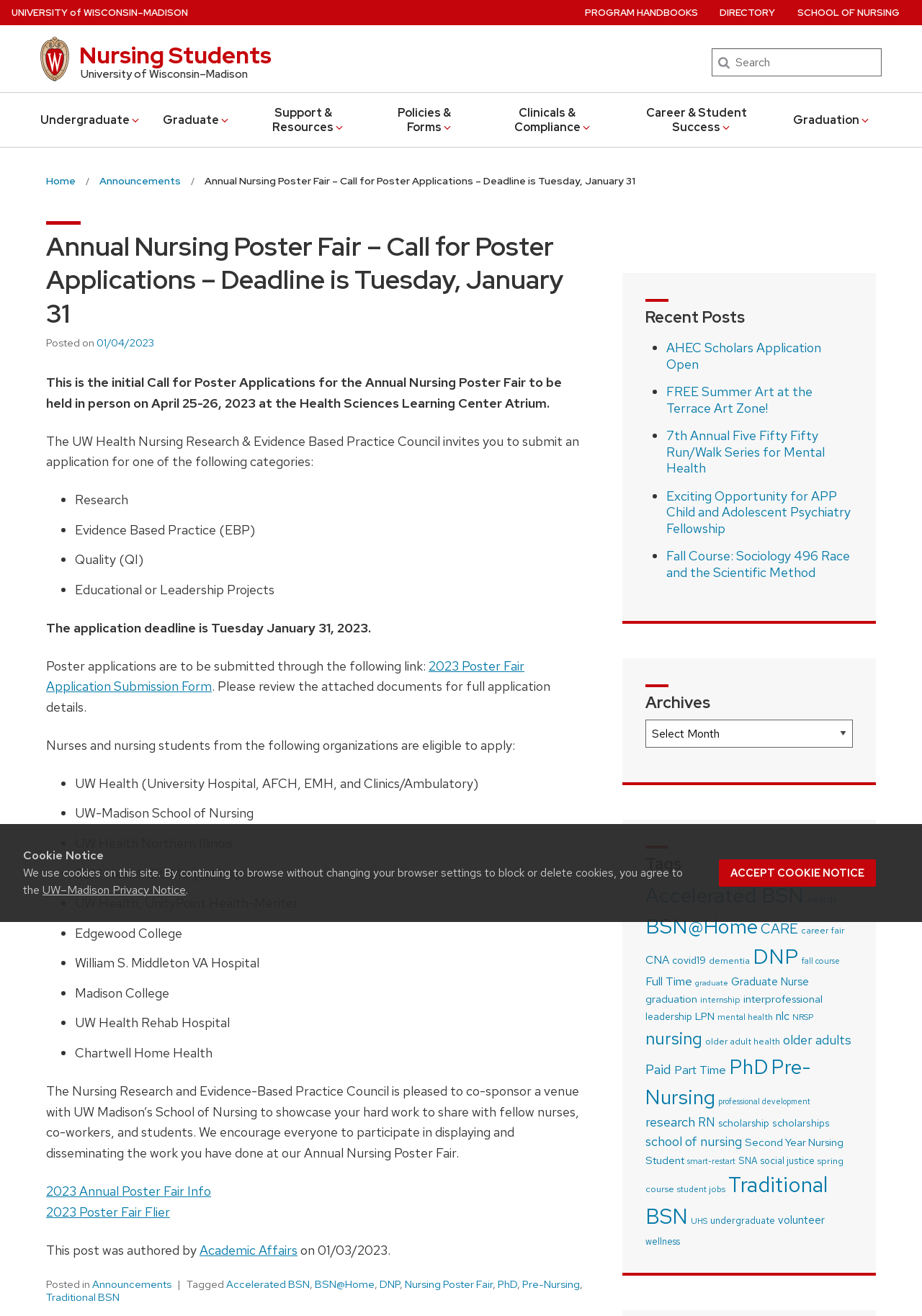Using the description: "title="Search (/)"", identify the bounding box of the corresponding UI element in the screenshot.

None